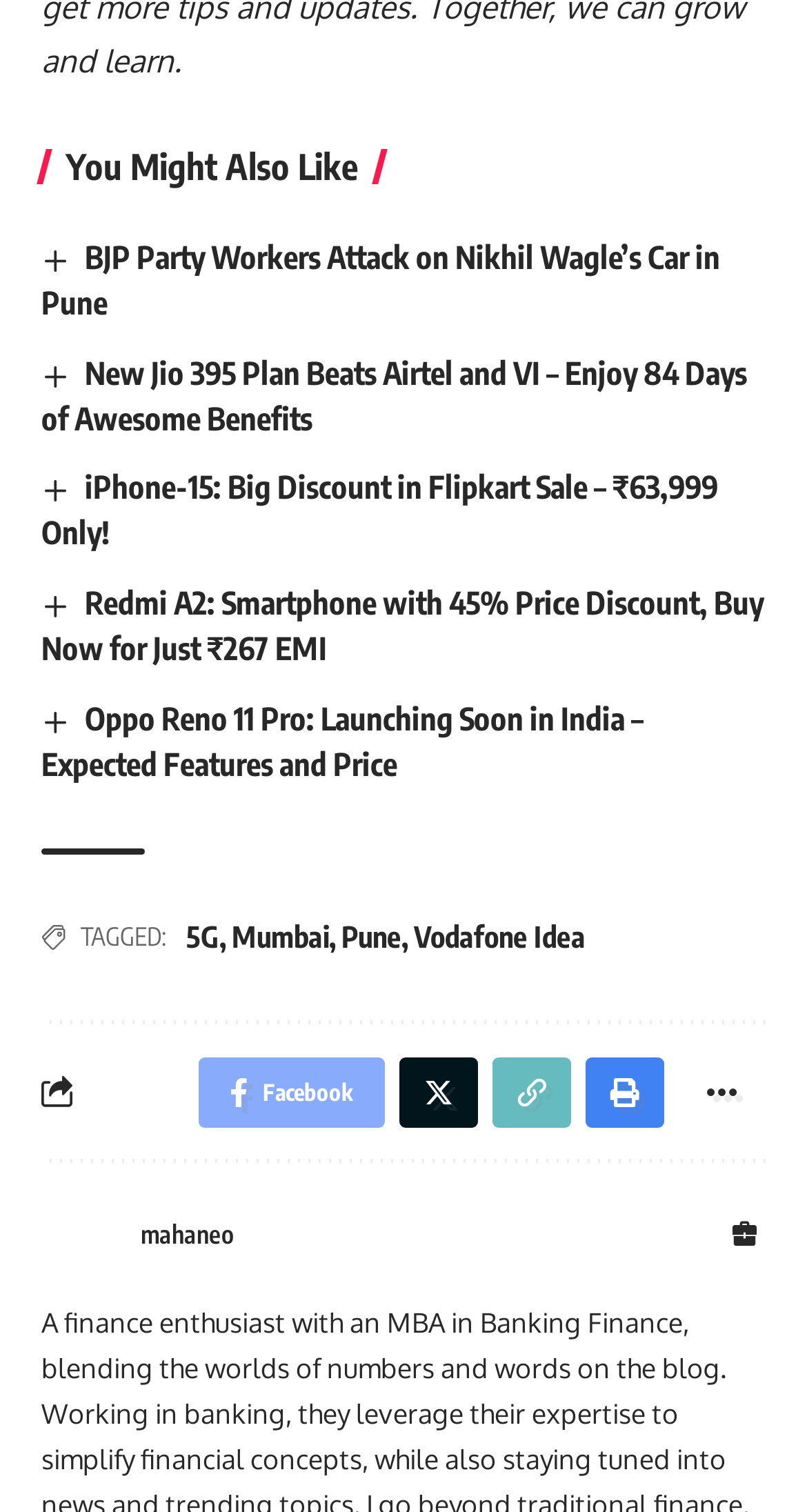Please identify the bounding box coordinates of the clickable element to fulfill the following instruction: "click on FAQ". The coordinates should be four float numbers between 0 and 1, i.e., [left, top, right, bottom].

None